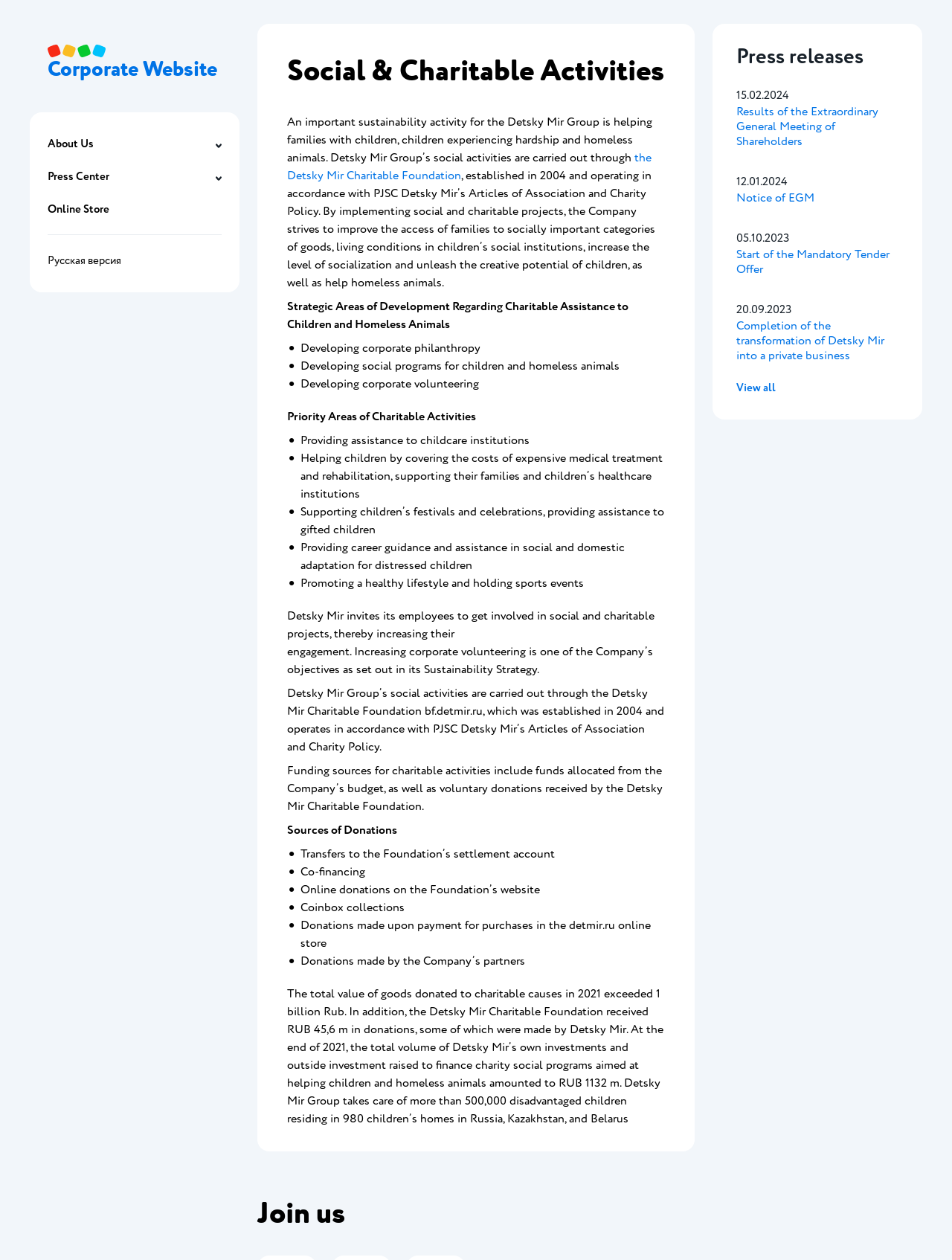Please locate the bounding box coordinates of the element that should be clicked to achieve the given instruction: "Learn more about the 'Detsky Mir Charitable Foundation'".

[0.302, 0.119, 0.684, 0.145]